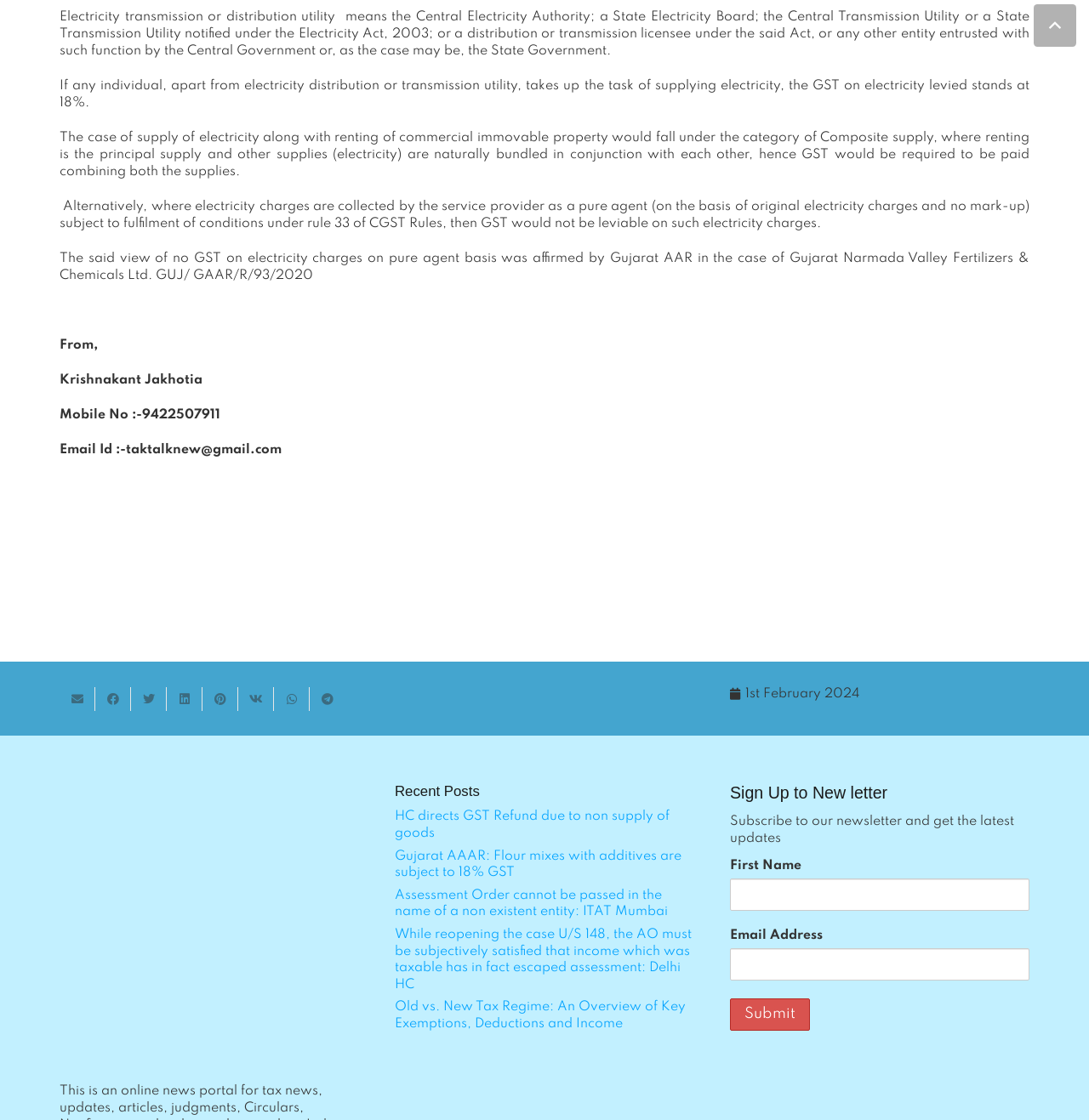Find the bounding box coordinates for the element that must be clicked to complete the instruction: "Click the 'Back to top' link". The coordinates should be four float numbers between 0 and 1, indicated as [left, top, right, bottom].

[0.949, 0.004, 0.988, 0.042]